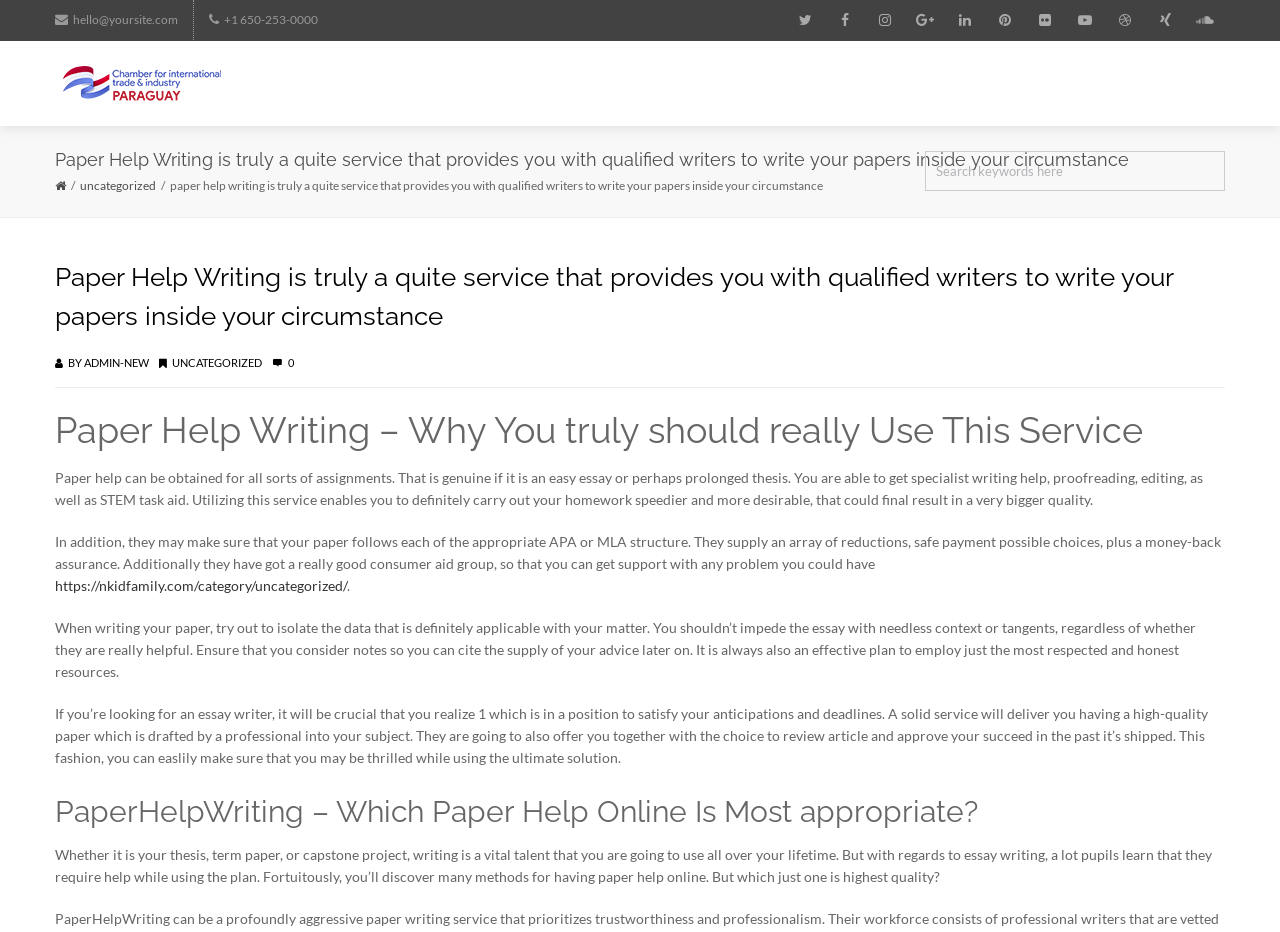Produce an elaborate caption capturing the essence of the webpage.

This webpage is about Paper Help Writing, a service that provides qualified writers to write papers for customers. At the top left corner, there is a link to "hello@yoursite.com" and a phone number "+1 650-253-0000" next to it. On the top right corner, there are several social media links represented by icons. Below these links, there is a heading that repeats the title of the webpage.

On the left side of the page, there is a section with a search bar and a link to "Trade Chamber Paraguay" with an image next to it. Below this section, there are several headings and paragraphs of text that describe the benefits of using Paper Help Writing, including the types of assignments they can help with, the formatting styles they support, and the discounts and guarantees they offer.

The main content of the page is divided into several sections, each with a heading and a few paragraphs of text. The first section explains the importance of getting paper help for assignments, and how Paper Help Writing can provide expert writing, proofreading, and editing services. The second section provides tips on how to write a good paper, including isolating relevant data and using credible sources.

The third section discusses the importance of finding a reliable essay writer who can meet deadlines and expectations. The final section asks the question of which paper help online is the most suitable, and explains the importance of writing skills in academic and professional life.

Throughout the page, there are several links to other pages, including a category page for "uncategorized" posts and a link to a specific blog post.